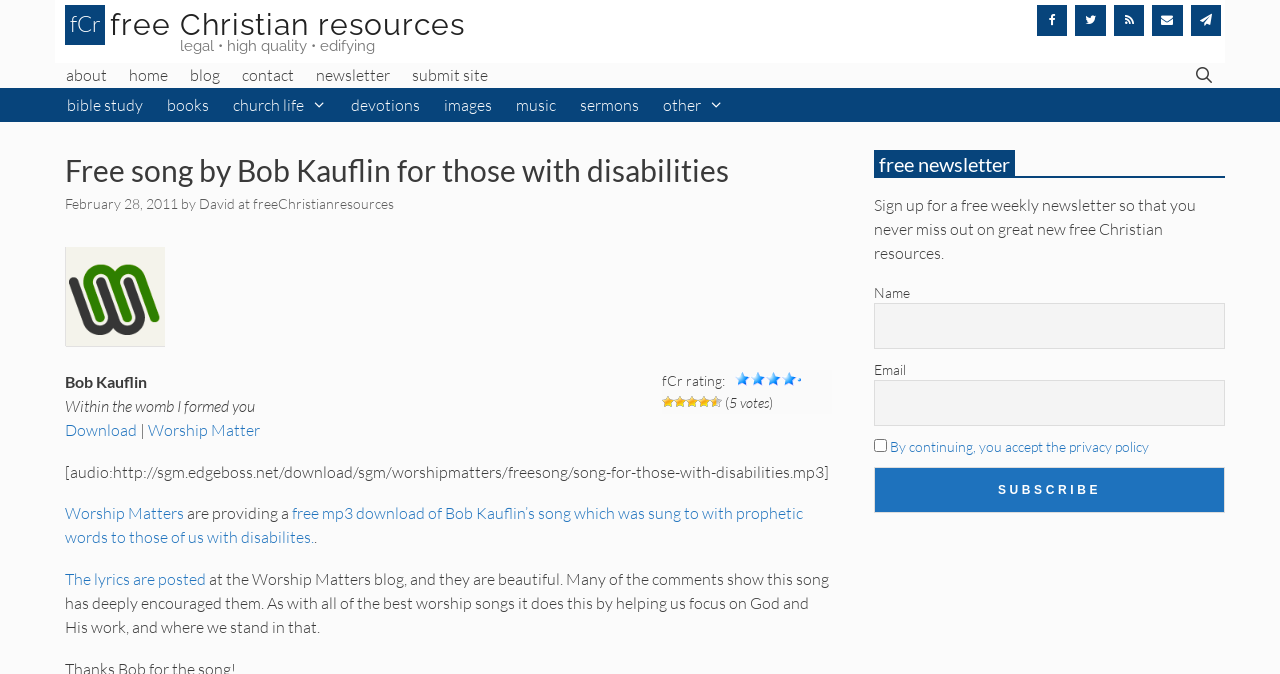What is the action performed by the 'Subscribe' button?
Carefully analyze the image and provide a thorough answer to the question.

The action performed by the 'Subscribe' button can be inferred from the context in which it is used. It is located in the newsletter subscription section, and its label is 'SUBSCRIBE'. Therefore, it is likely that clicking this button will subscribe the user to the newsletter.